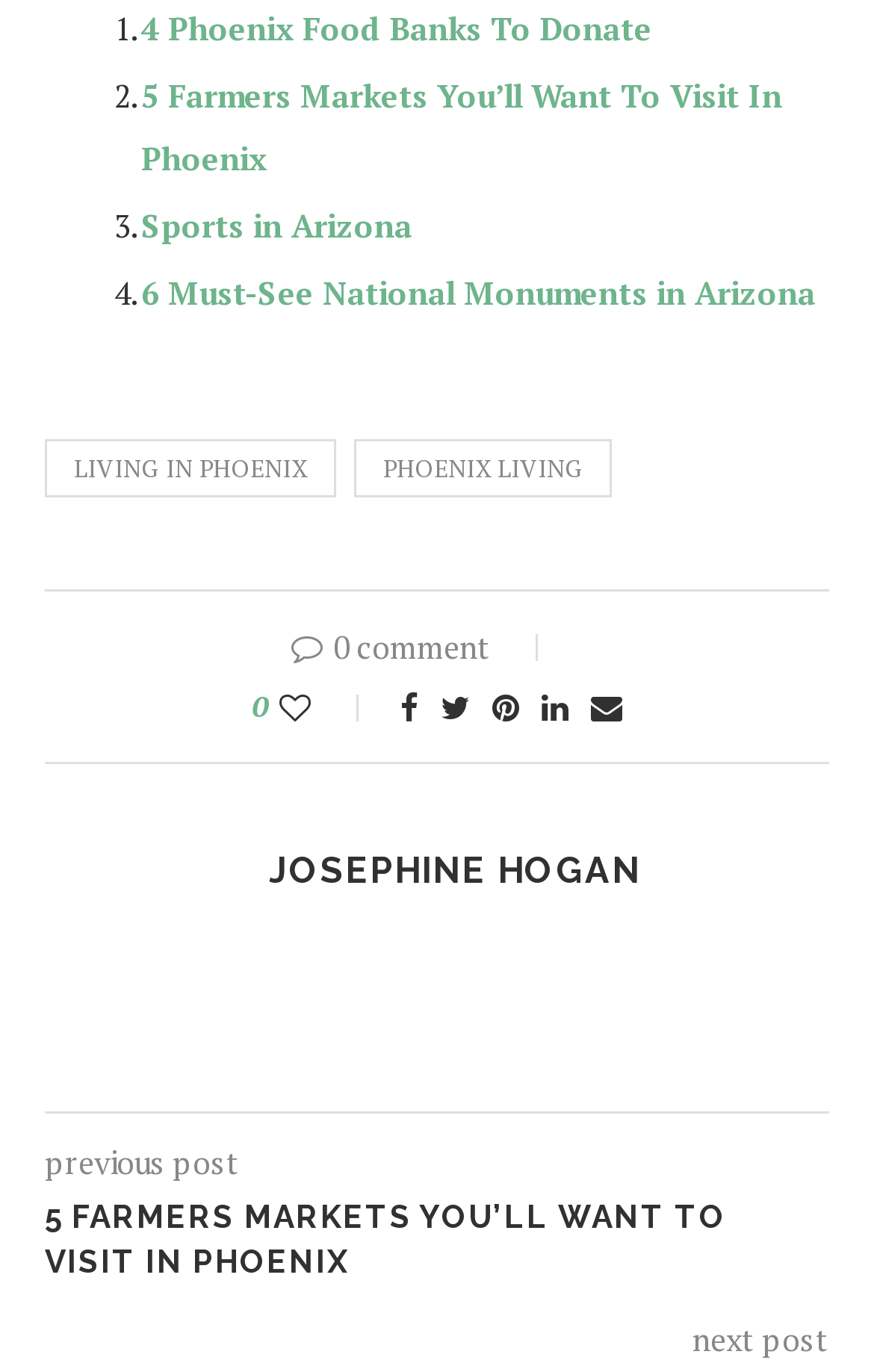What is the author of the current article?
Give a one-word or short phrase answer based on the image.

JOSEPHINE HOGAN